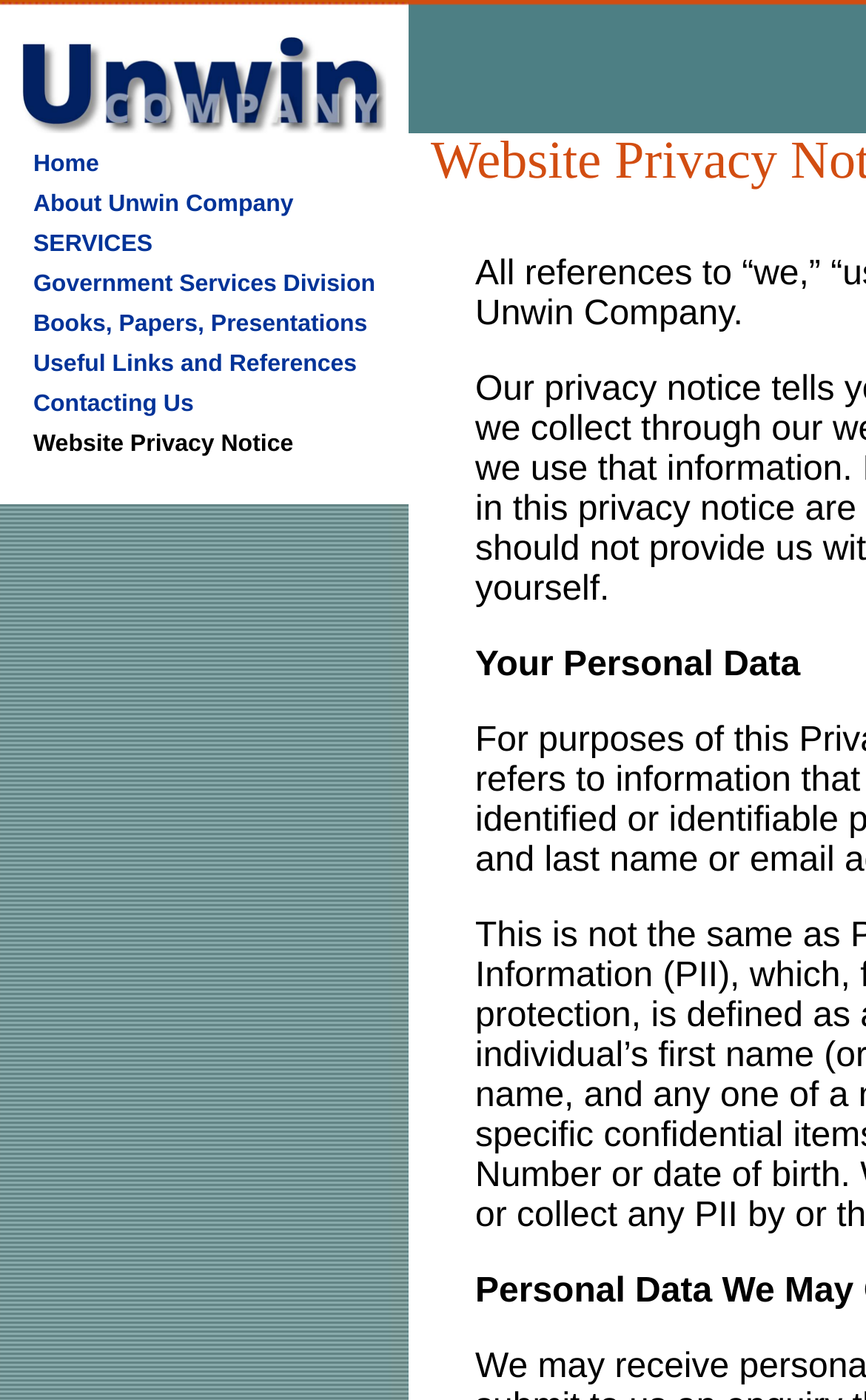Please identify the bounding box coordinates of the clickable region that I should interact with to perform the following instruction: "View About Unwin Company". The coordinates should be expressed as four float numbers between 0 and 1, i.e., [left, top, right, bottom].

[0.038, 0.136, 0.339, 0.155]